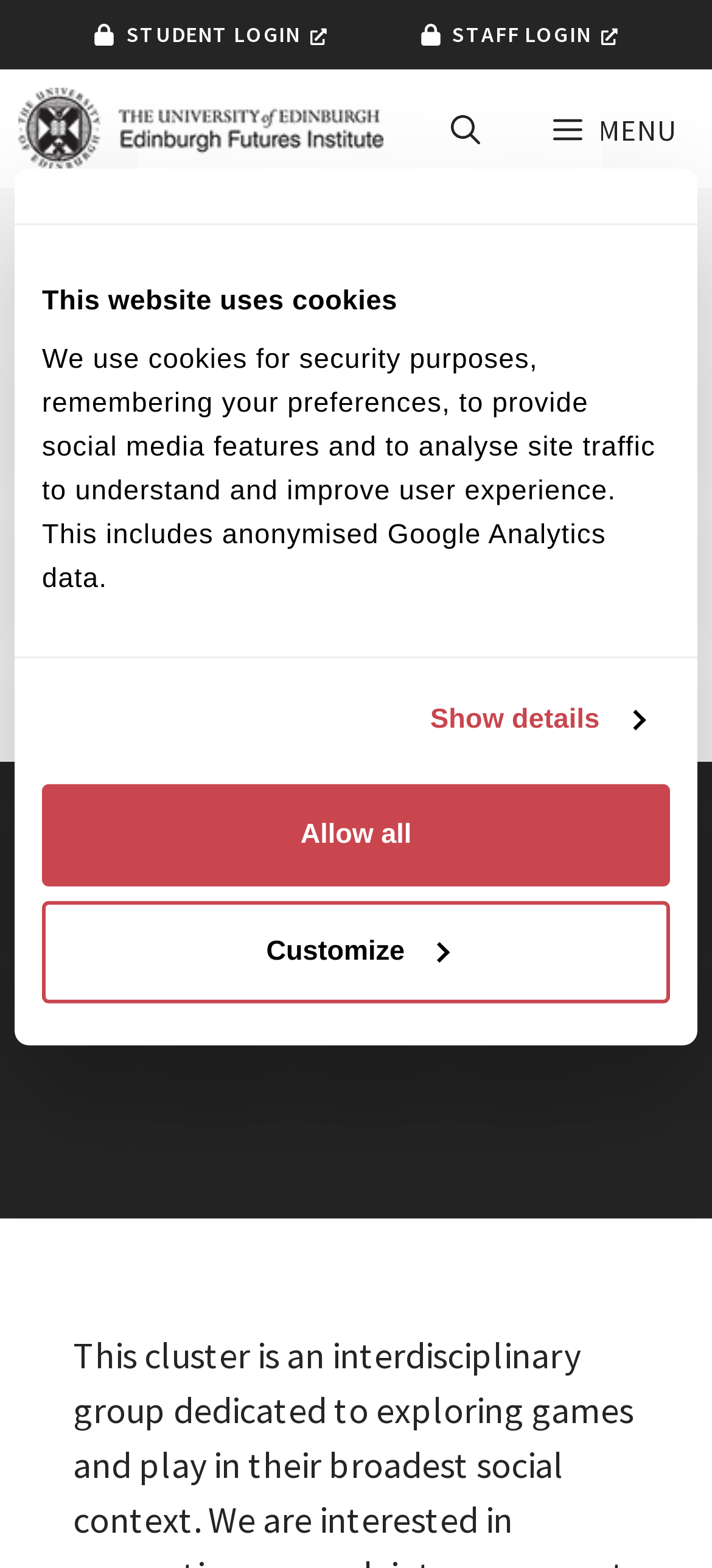Pinpoint the bounding box coordinates of the element to be clicked to execute the instruction: "Go to the about page".

[0.215, 0.174, 0.303, 0.191]